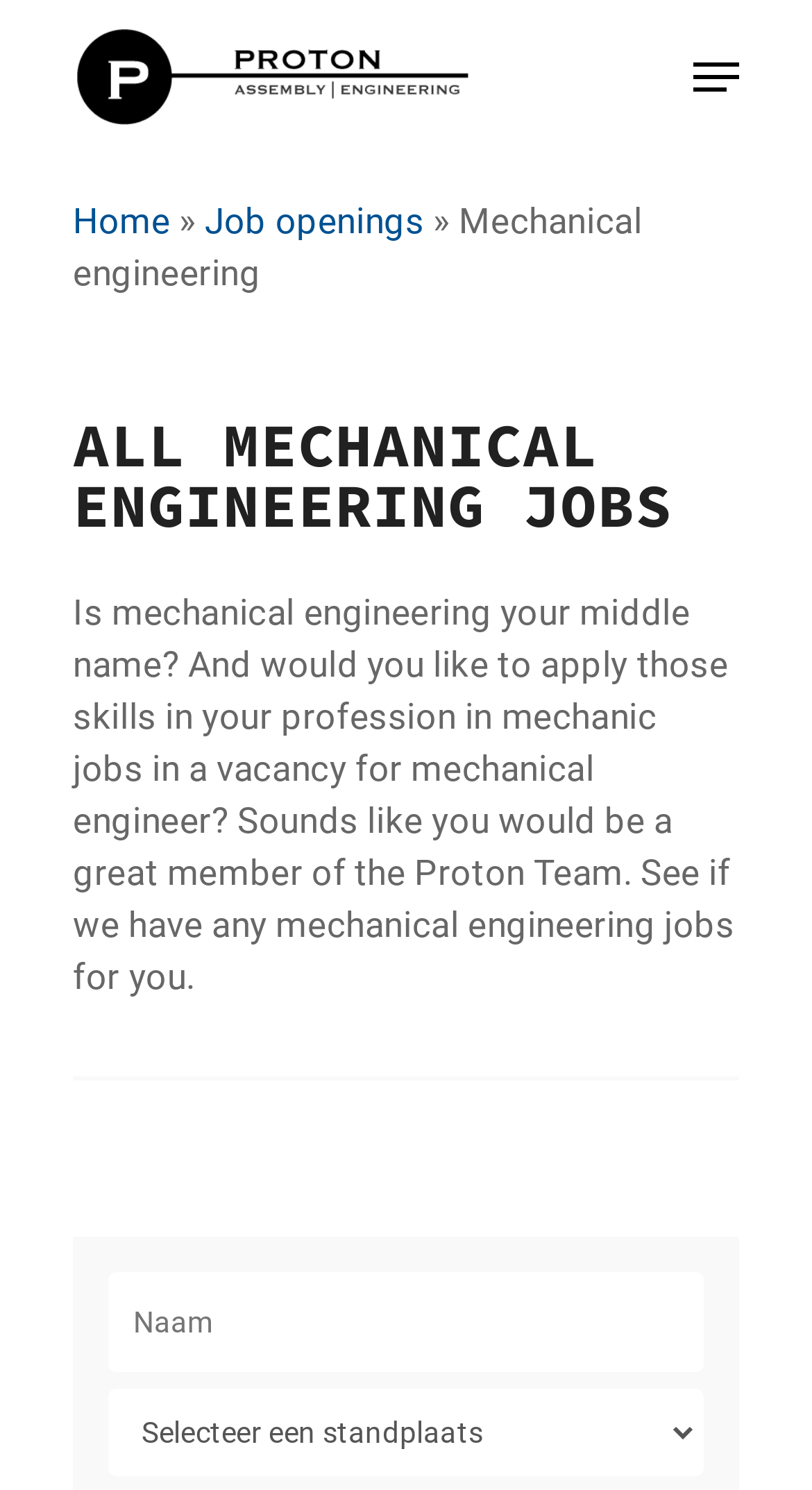Give a concise answer using one word or a phrase to the following question:
What is the navigation menu expanded?

False